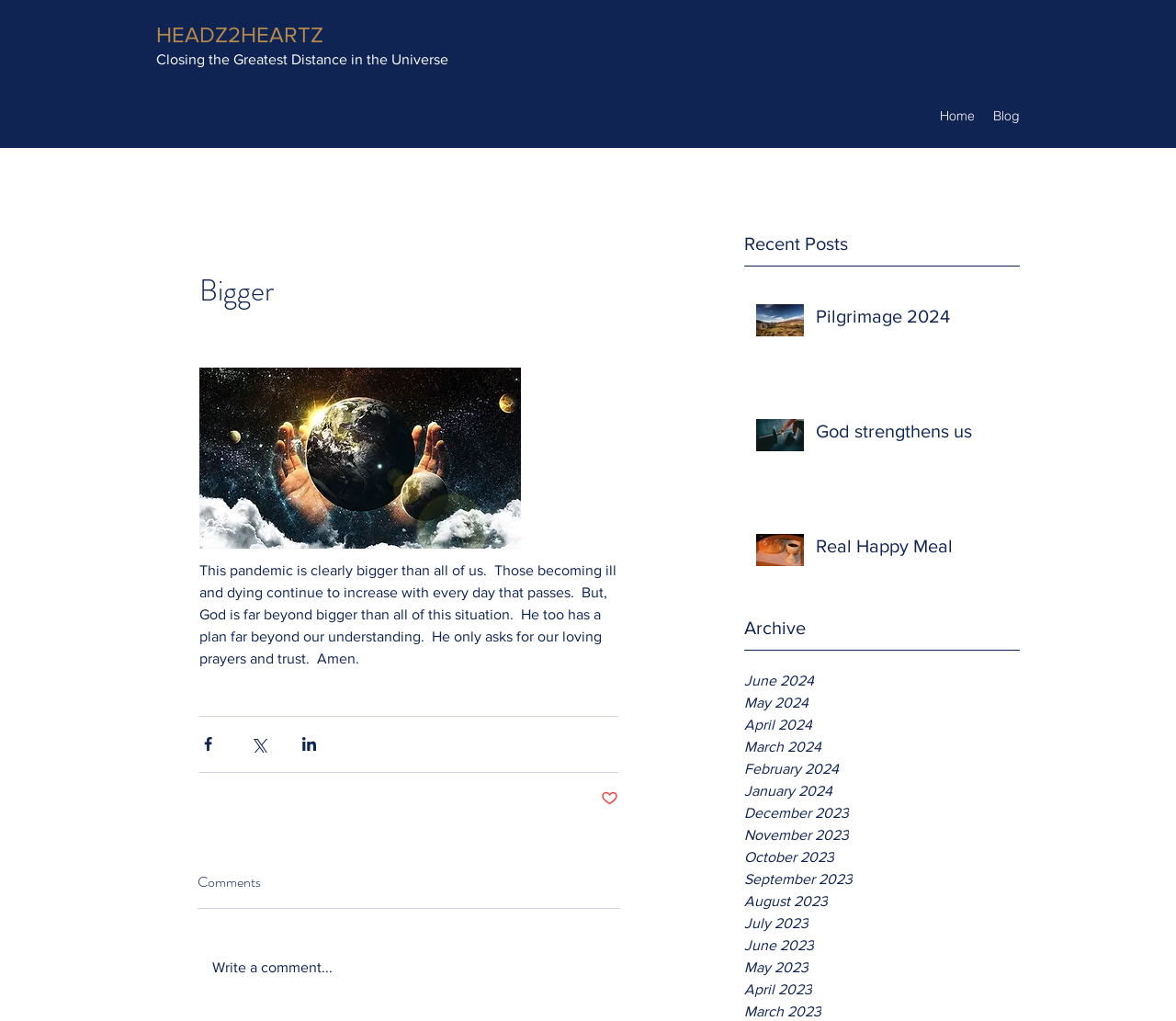Provide your answer to the question using just one word or phrase: What is the purpose of the buttons at the bottom of the post?

Sharing and liking